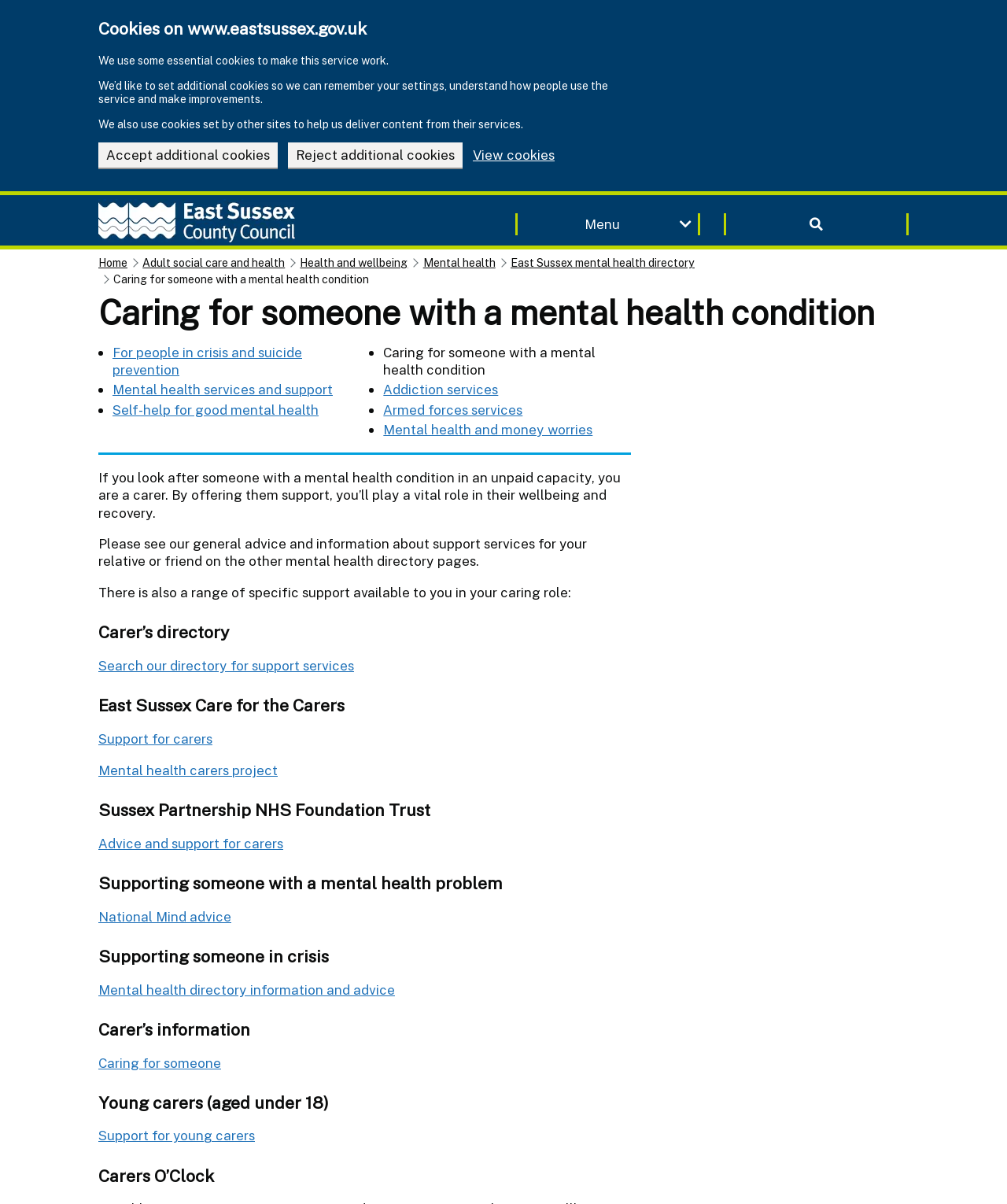Locate the bounding box coordinates of the clickable region to complete the following instruction: "Go to the East Sussex County Council homepage."

[0.098, 0.192, 0.293, 0.203]